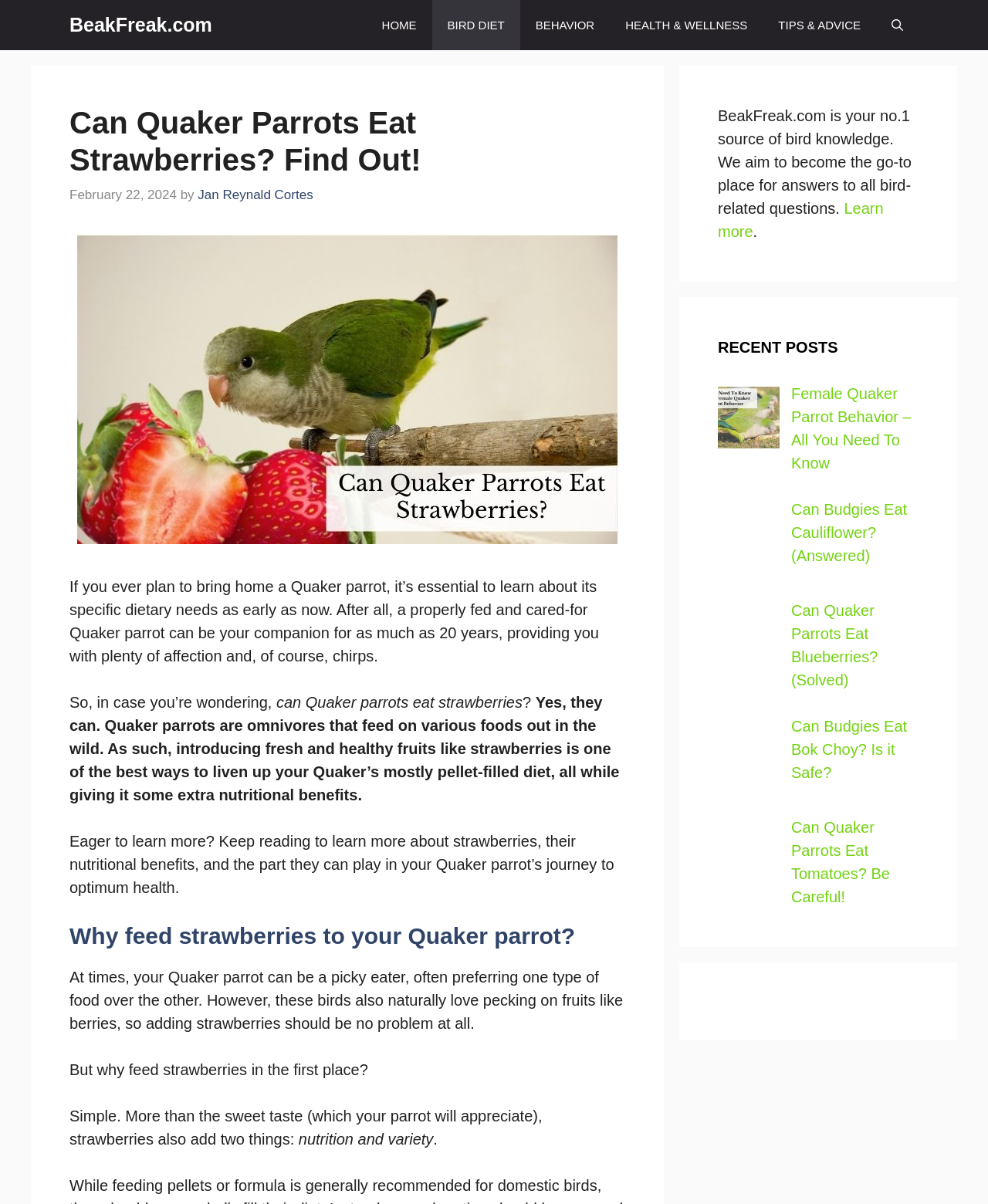Identify and provide the title of the webpage.

Can Quaker Parrots Eat Strawberries? Find Out!